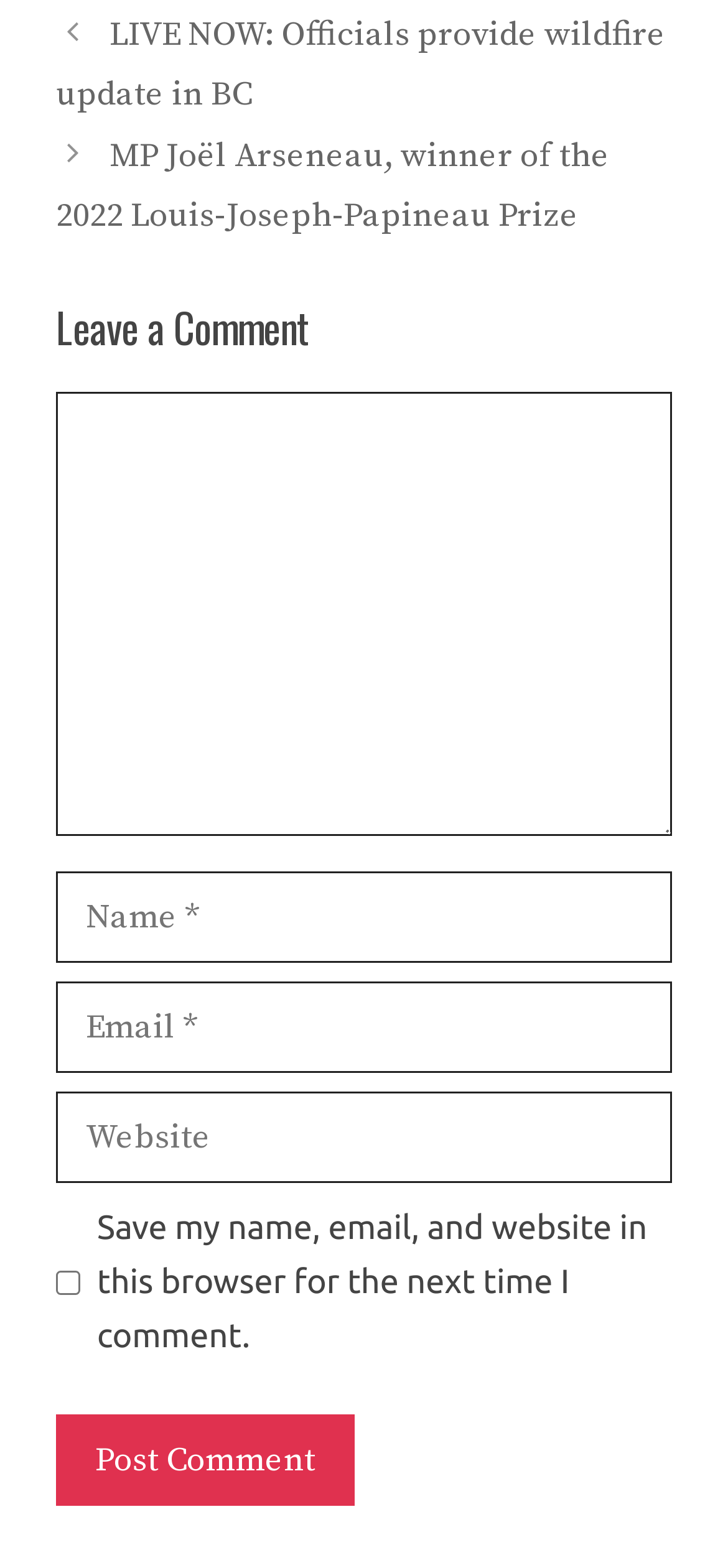Determine the bounding box coordinates of the region to click in order to accomplish the following instruction: "Enter your email in the 'Email' field". Provide the coordinates as four float numbers between 0 and 1, specifically [left, top, right, bottom].

[0.077, 0.626, 0.923, 0.684]